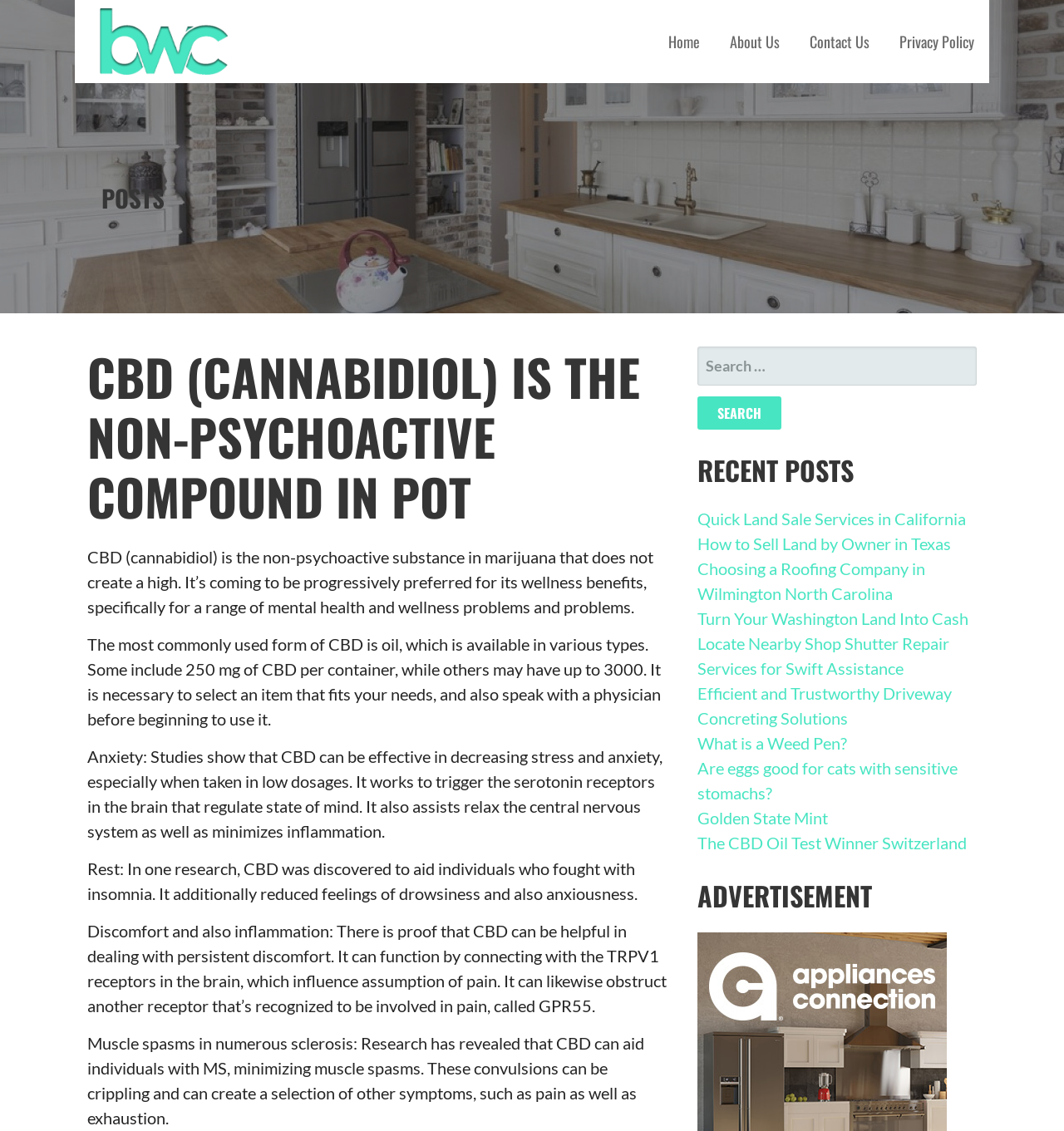Explain in detail what is displayed on the webpage.

This webpage is about CBD, a non-psychoactive compound in marijuana, and its benefits for various health issues. At the top, there is a logo with the text "Best Wood Countertops Wisconsin" and an image with the same text. Below the logo, there are four navigation links: "Home", "About Us", "Contact Us", and "Privacy Policy".

The main content of the page is divided into two sections. The left section has a heading "POSTS" and contains several paragraphs of text discussing the benefits of CBD, including its effects on anxiety, sleep, pain, and inflammation, as well as its use in treating muscle spasms in multiple sclerosis.

To the right of the main content, there is a search bar with a button labeled "Search". Below the search bar, there is a section titled "RECENT POSTS" that lists 10 links to other articles on various topics, including land sales, roofing, and pet care.

At the bottom of the page, there is a section labeled "ADVERTISEMENT".